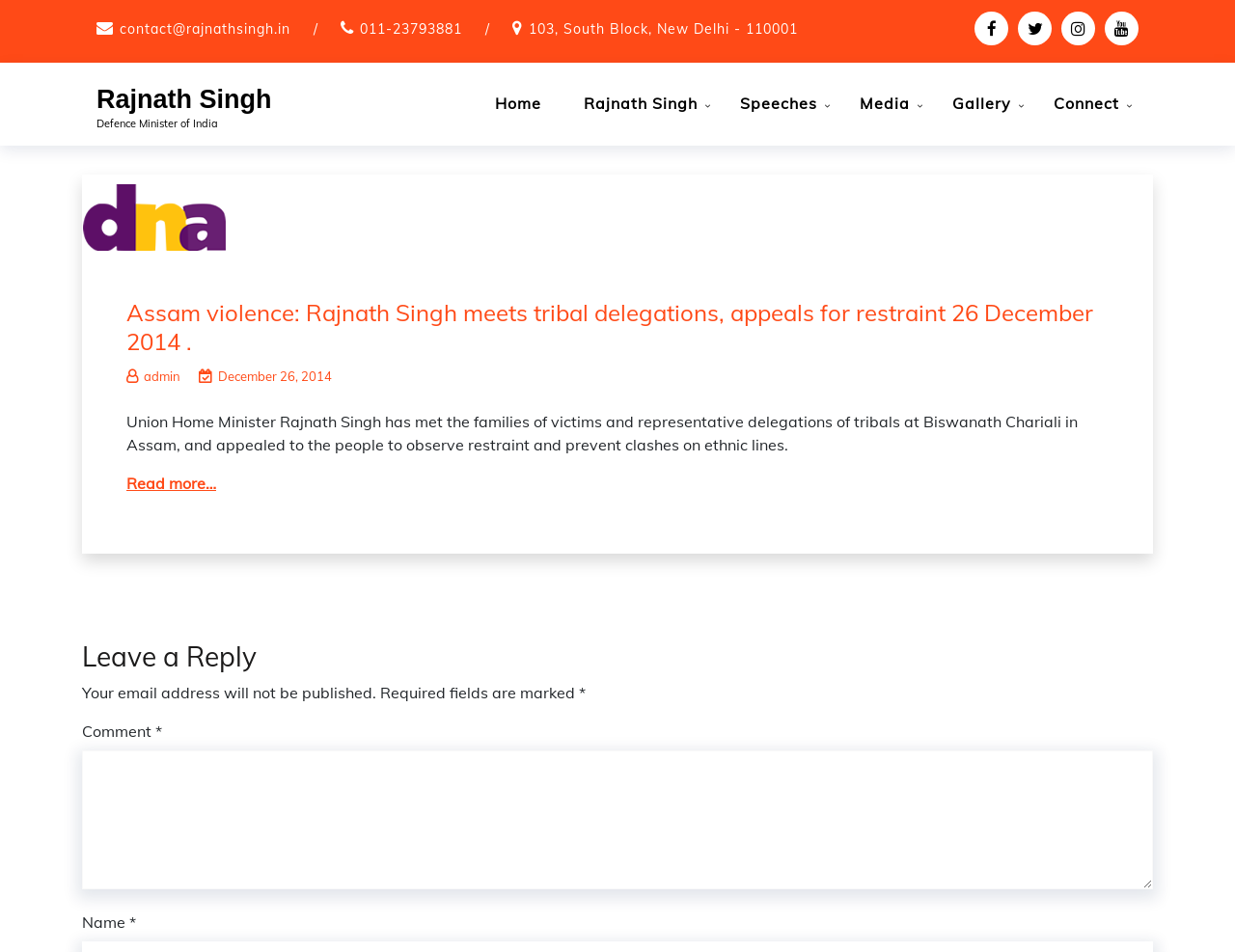Please locate the clickable area by providing the bounding box coordinates to follow this instruction: "View Rajnath Singh's profile".

[0.078, 0.089, 0.22, 0.12]